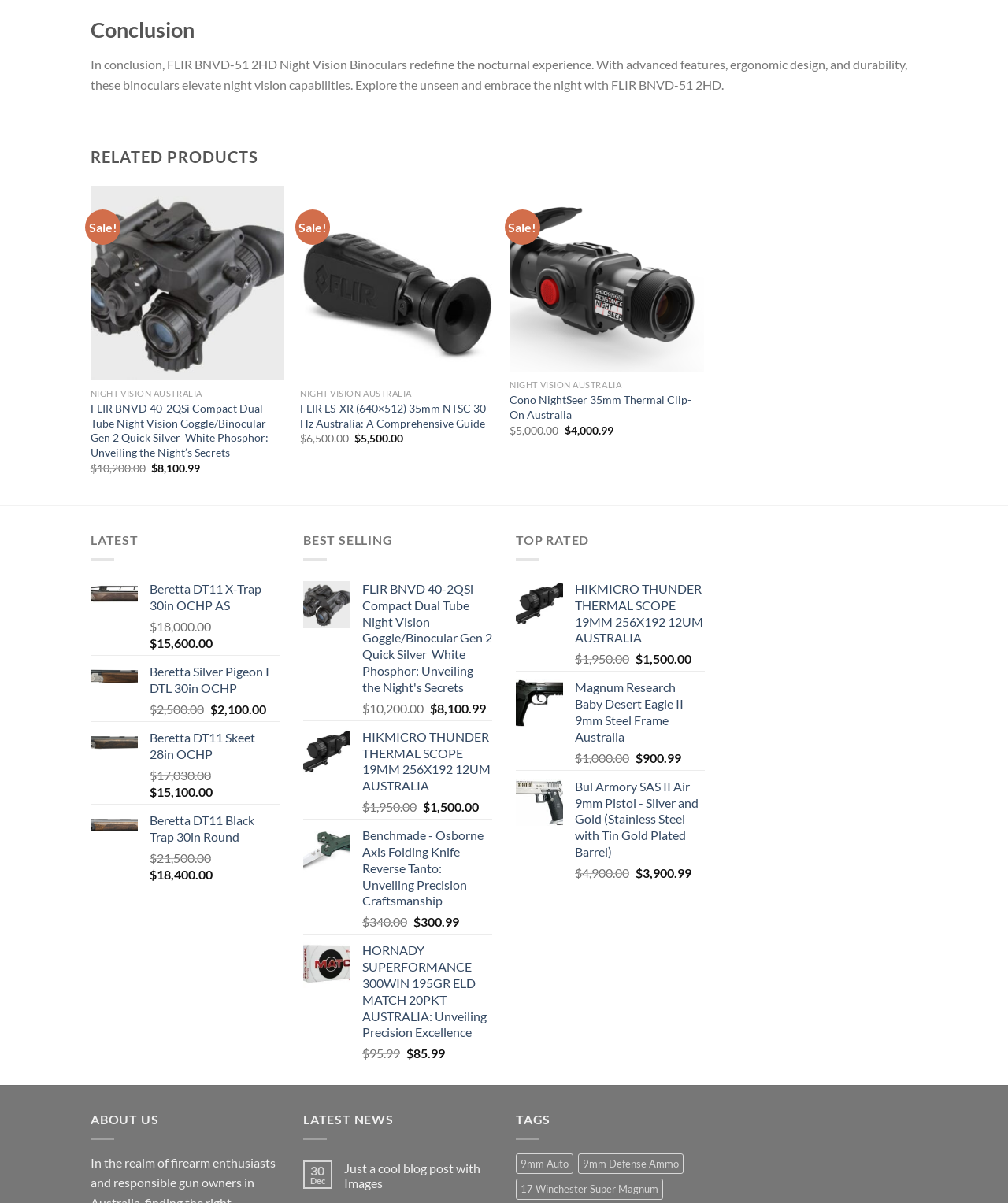Answer the question with a single word or phrase: 
What is the current price of FLIR BNVD 40-2QSi?

$8,100.99